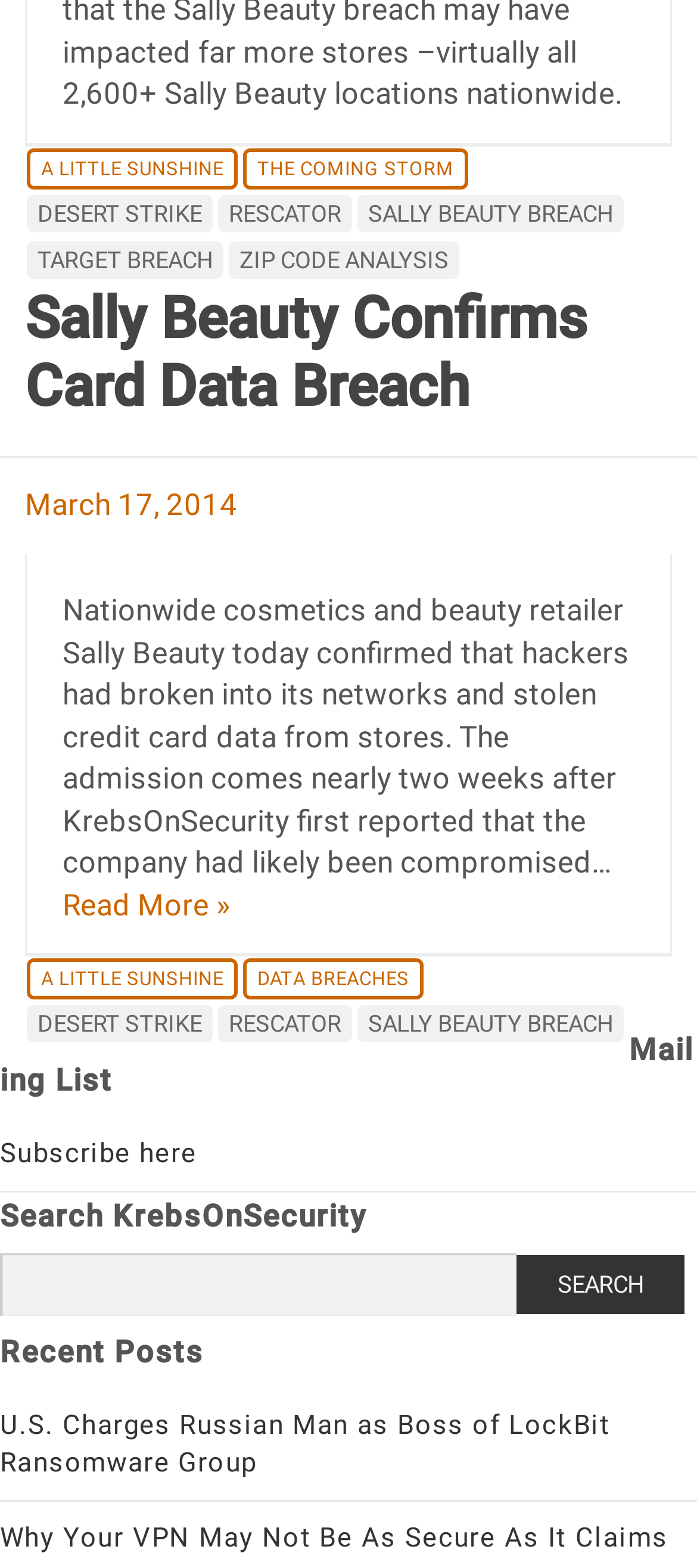Please specify the bounding box coordinates of the element that should be clicked to execute the given instruction: 'Click on the link to read more about Sally Beauty's data breach'. Ensure the coordinates are four float numbers between 0 and 1, expressed as [left, top, right, bottom].

[0.09, 0.565, 0.331, 0.588]